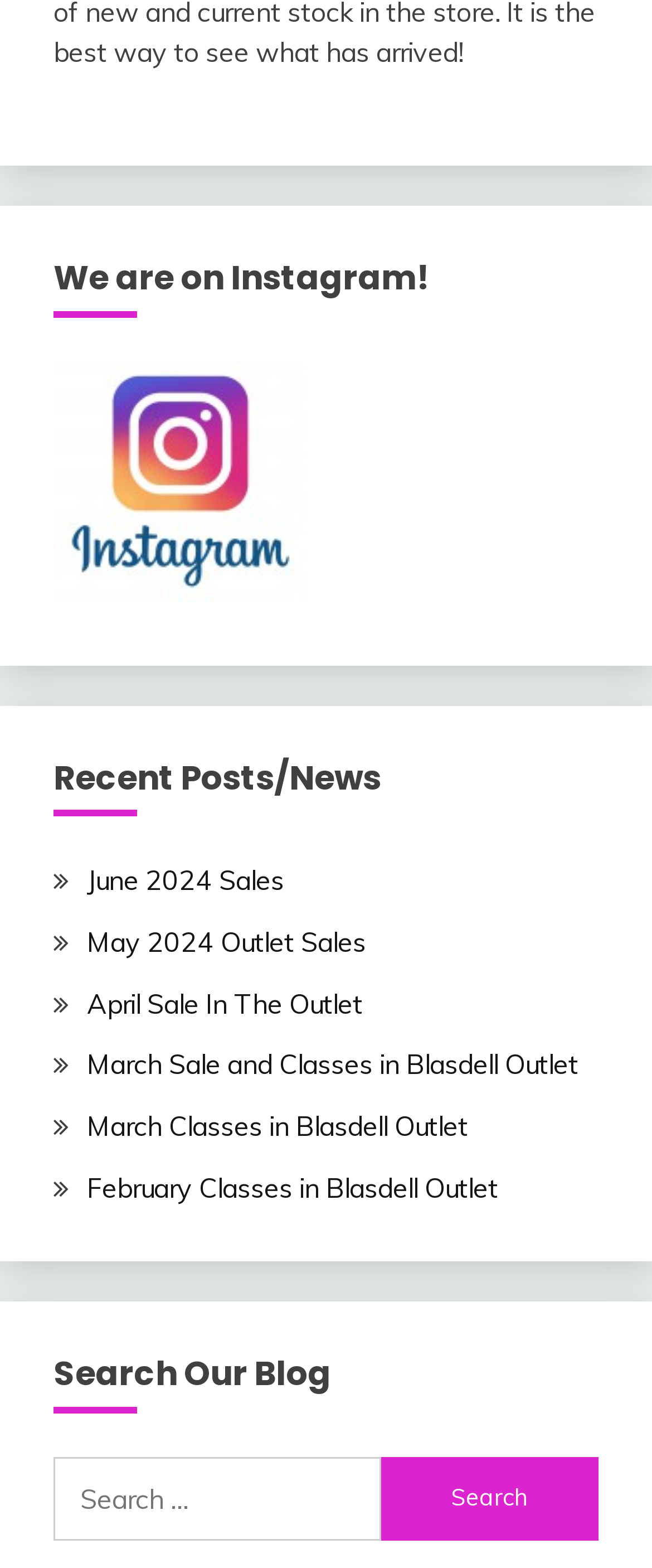Please predict the bounding box coordinates of the element's region where a click is necessary to complete the following instruction: "Search for something". The coordinates should be represented by four float numbers between 0 and 1, i.e., [left, top, right, bottom].

[0.082, 0.929, 0.918, 0.982]